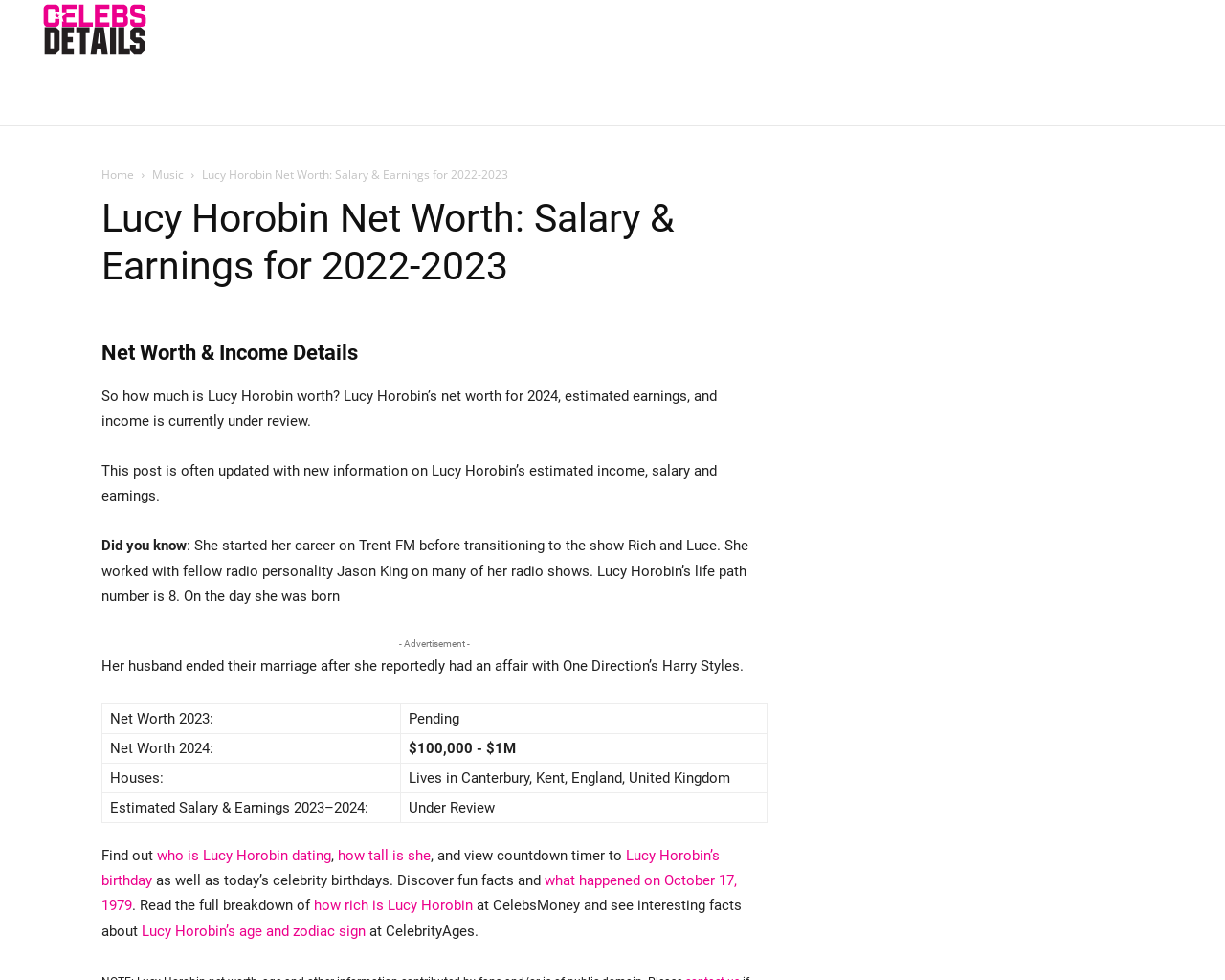Please locate the bounding box coordinates of the element that should be clicked to complete the given instruction: "View who is Lucy Horobin dating".

[0.128, 0.864, 0.27, 0.882]